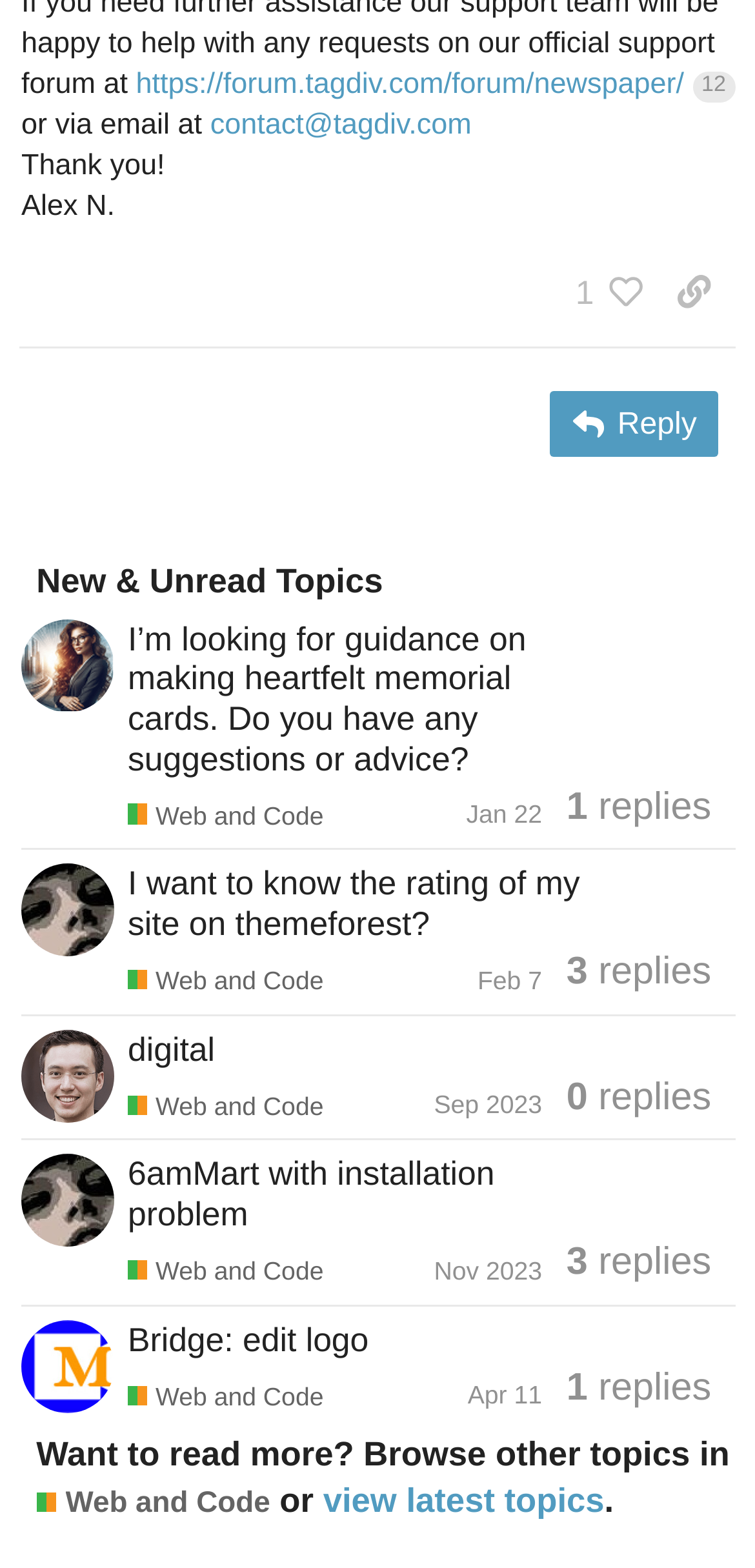Provide a one-word or one-phrase answer to the question:
How many replies does the second topic have?

3